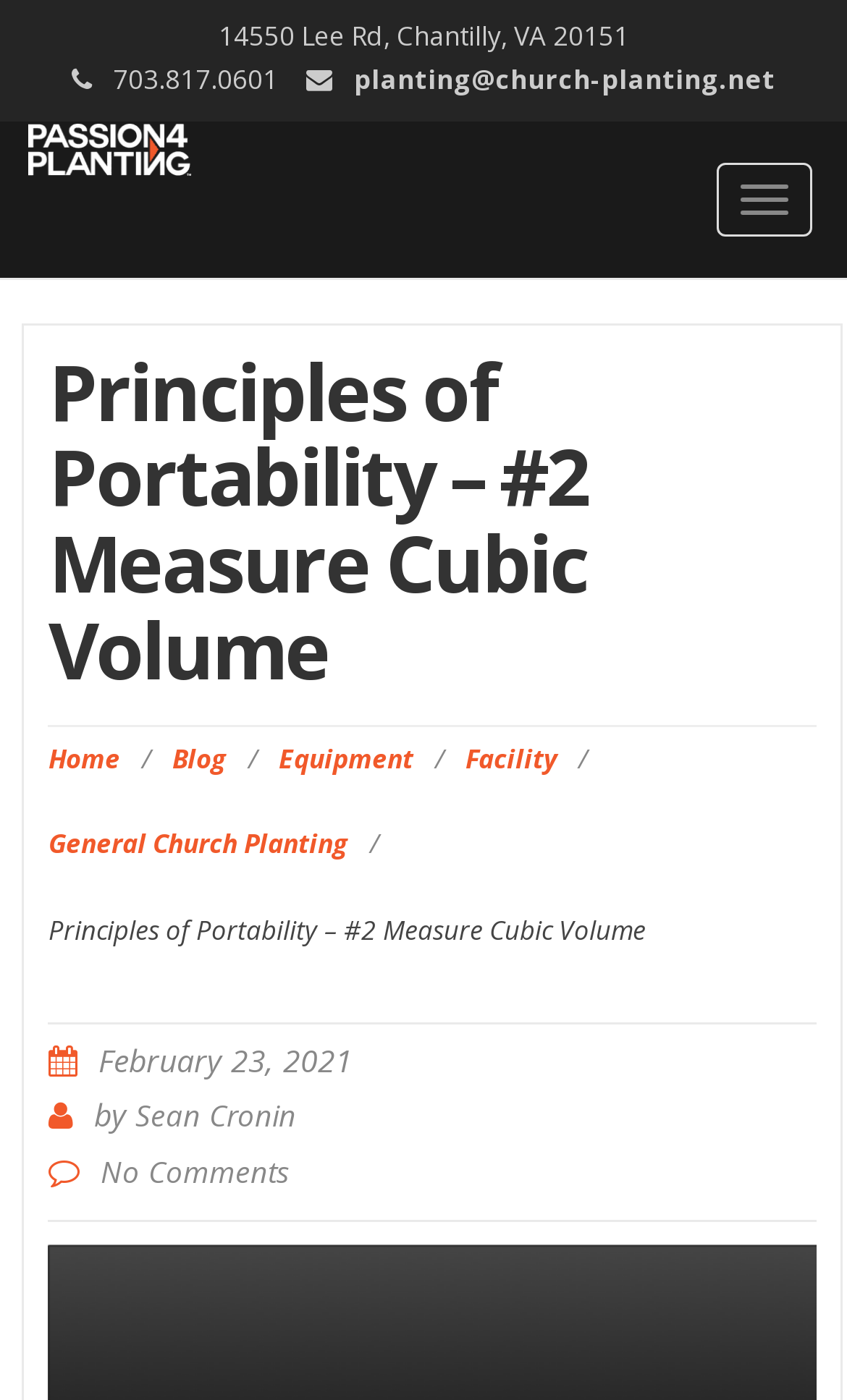Provide a short answer using a single word or phrase for the following question: 
What is the phone number of the organization?

703.817.0601